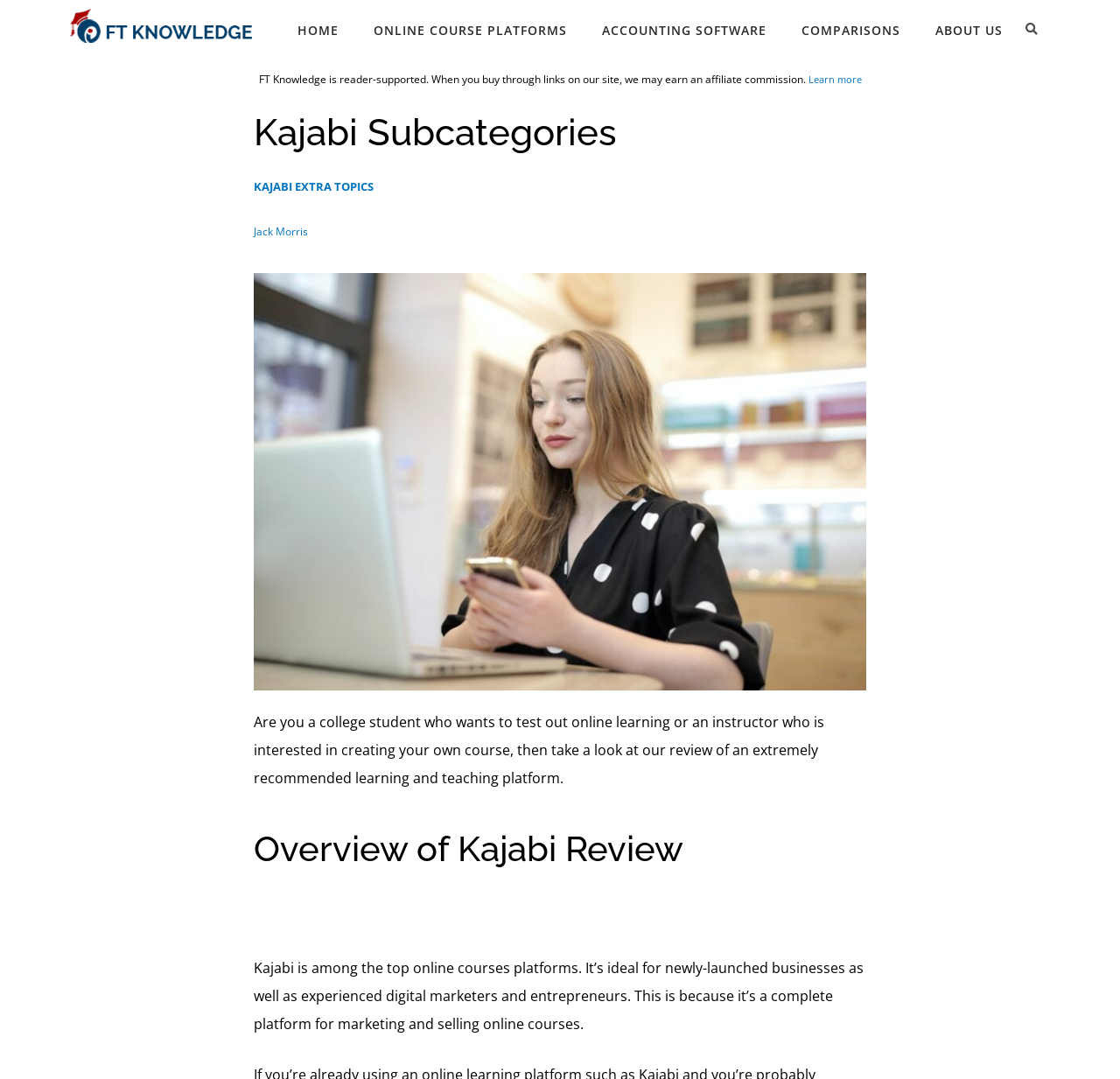Point out the bounding box coordinates of the section to click in order to follow this instruction: "view June 2022".

None